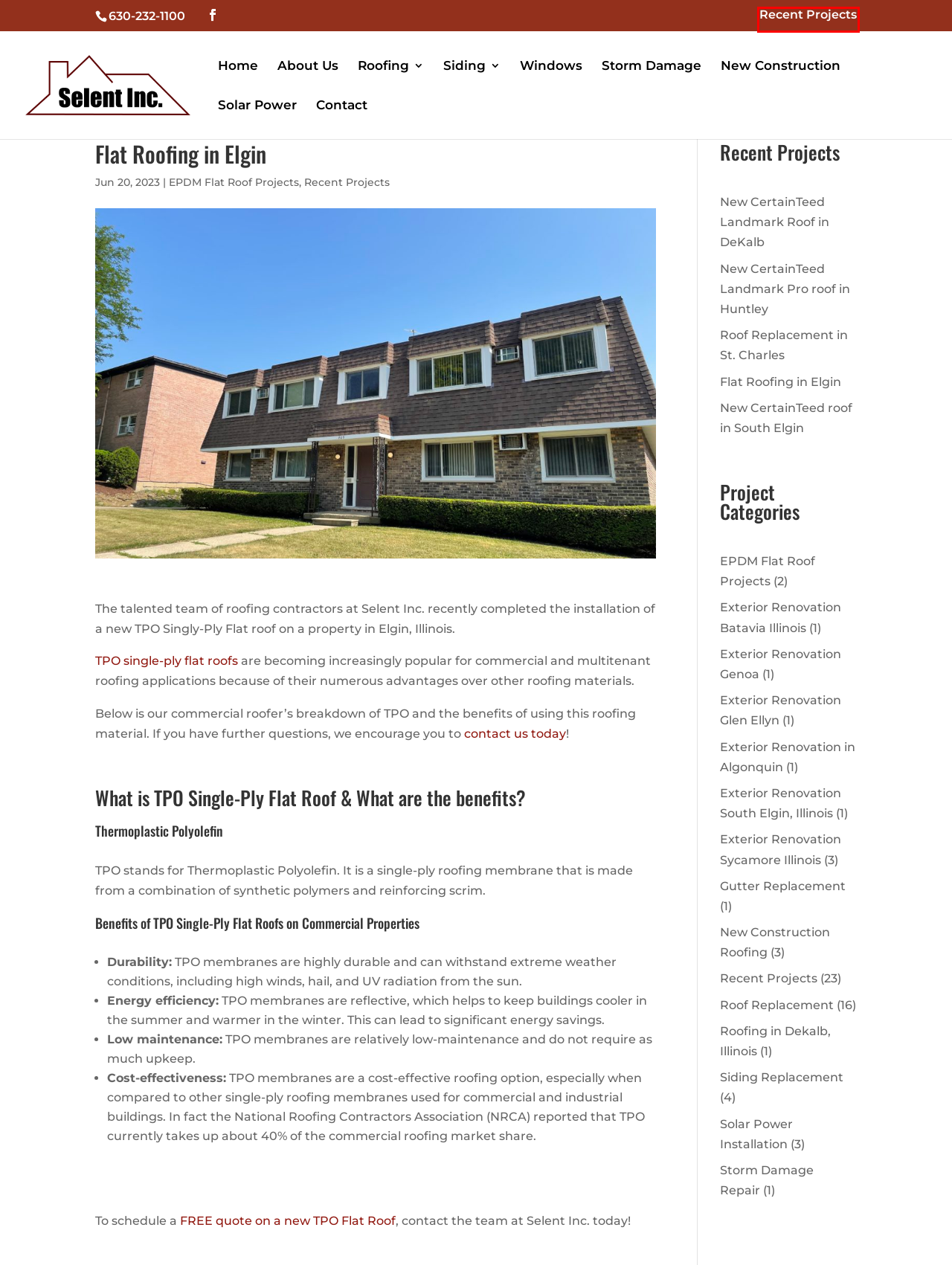Examine the screenshot of the webpage, noting the red bounding box around a UI element. Pick the webpage description that best matches the new page after the element in the red bounding box is clicked. Here are the candidates:
A. Exterior Renovation Sycamore Illinois - Selent Inc. Roofing
B. Gutter Replacement - Selent Inc. Roofing
C. Roof Replacement - Selent Inc. Roofing
D. Recent Projects & Gallery - Selent Inc. Roofing
E. New CertainTeed Landmark Roof in DeKalb - Selent Inc. Roofing
F. Exterior Renovation Genoa - Selent Inc. Roofing
G. Recent Projects - Selent Inc. Roofing
H. Storm Damage Repair - Selent Inc. Roofing

D